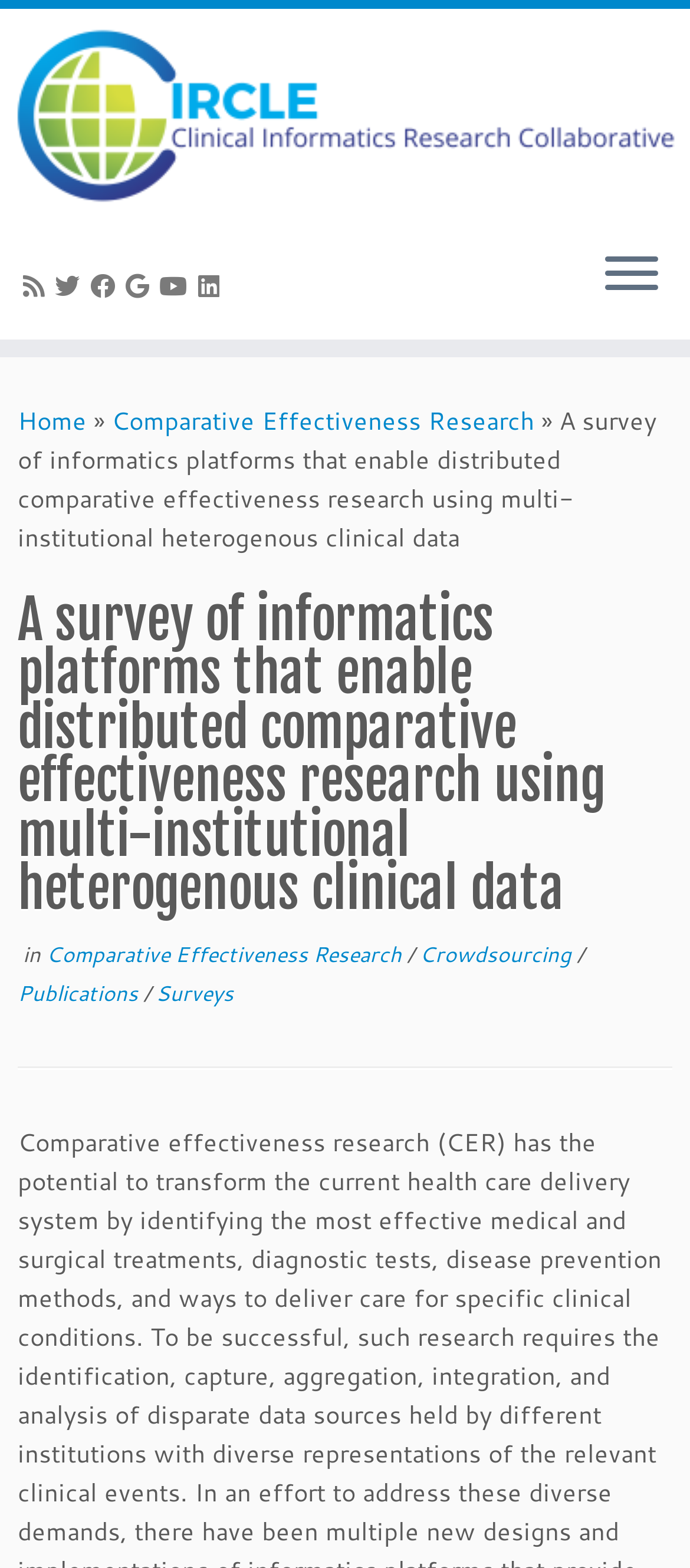Deliver a detailed narrative of the webpage's visual and textual elements.

The webpage appears to be a research article or publication page, focused on comparative effectiveness research and informatics platforms. At the top left, there is a link to "CIRCLE: Clinical Informatics Research Collaborative" with a "Back Home" icon next to it. Below this, there are five social media links to follow the author or publication on various platforms.

On the top right, there is a button to open a menu. Below this, there is a navigation menu with links to "Home", "Comparative Effectiveness Research", and other related topics. The main title of the page, "A survey of informatics platforms that enable distributed comparative effectiveness research using multi-institutional heterogenous clinical data", is displayed prominently in the middle of the page.

The main content of the page is divided into sections, with headings and subheadings. There are links to related topics, such as "Crowdsourcing" and "Publications", and a separator line dividing the sections. The page also has a subscription link to an RSS feed at the top. Overall, the page appears to be a research article or publication page with a focus on comparative effectiveness research and informatics platforms.